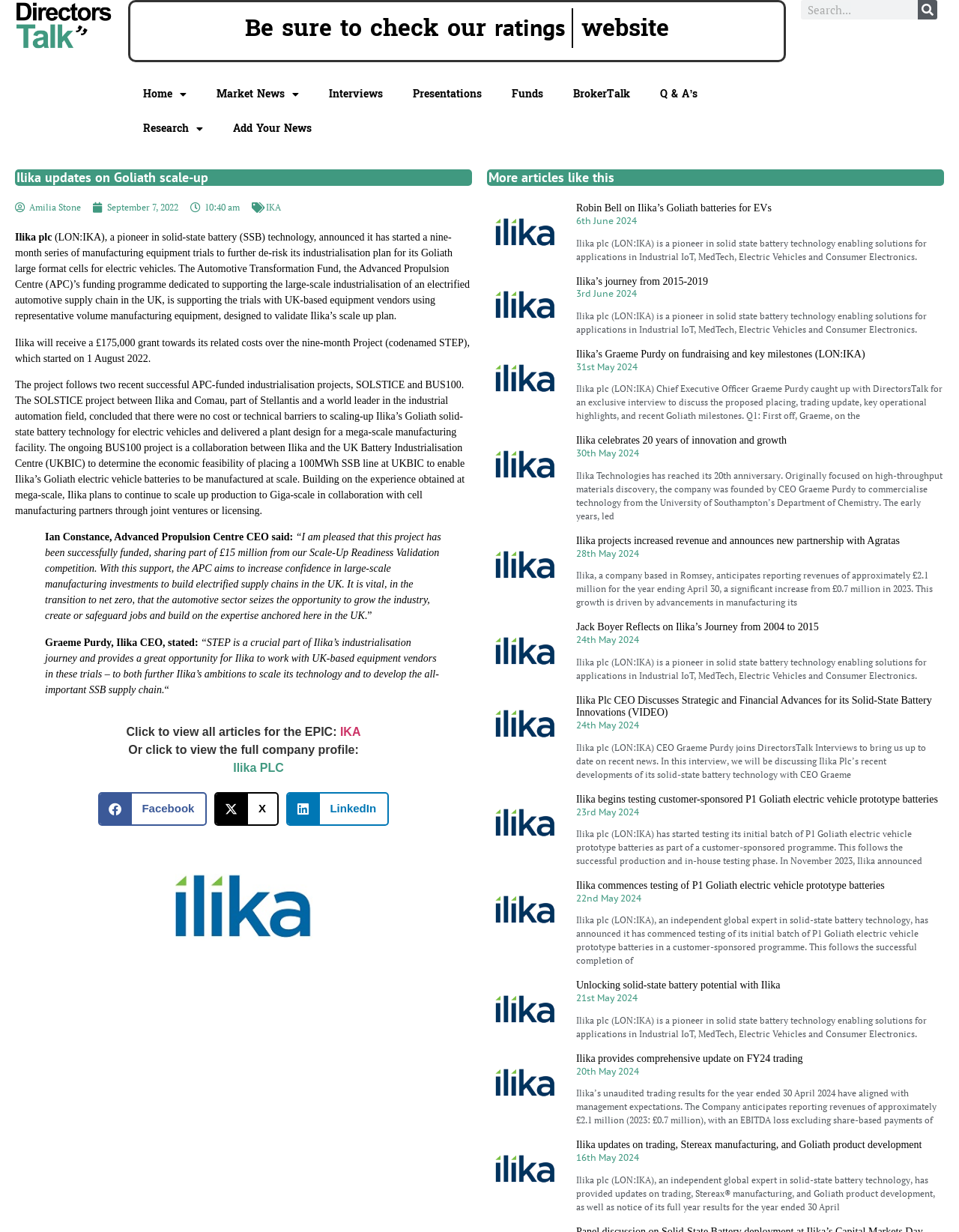What is the purpose of the STEP project?
Answer the question with detailed information derived from the image.

The STEP project, which is a nine-month series of manufacturing equipment trials, aims to further de-risk Ilika's industrialisation plan for its Goliath large format cells for electric vehicles, as mentioned in the article.